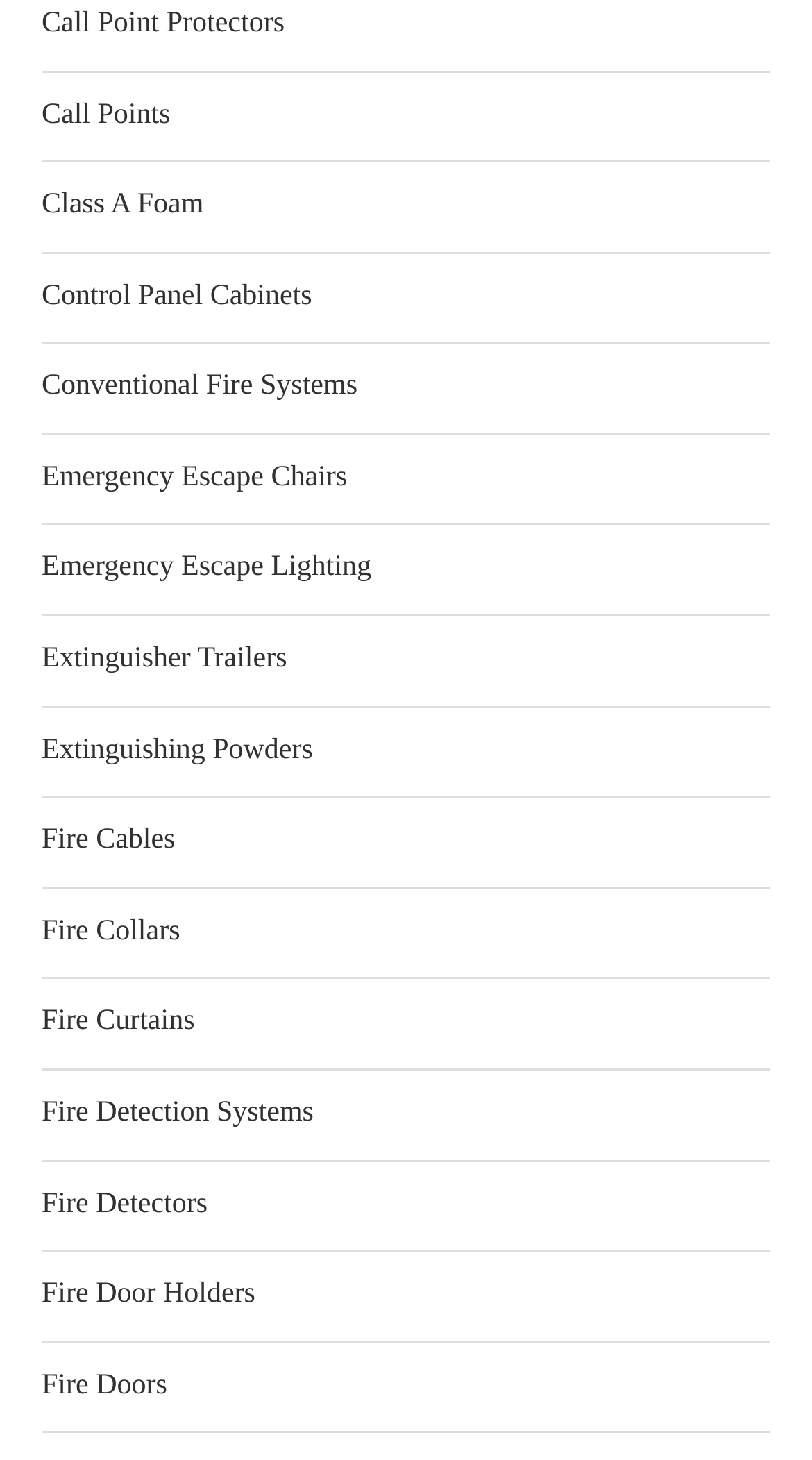Please identify the bounding box coordinates of the clickable area that will fulfill the following instruction: "Explore Fire Detection Systems". The coordinates should be in the format of four float numbers between 0 and 1, i.e., [left, top, right, bottom].

[0.051, 0.752, 0.386, 0.773]